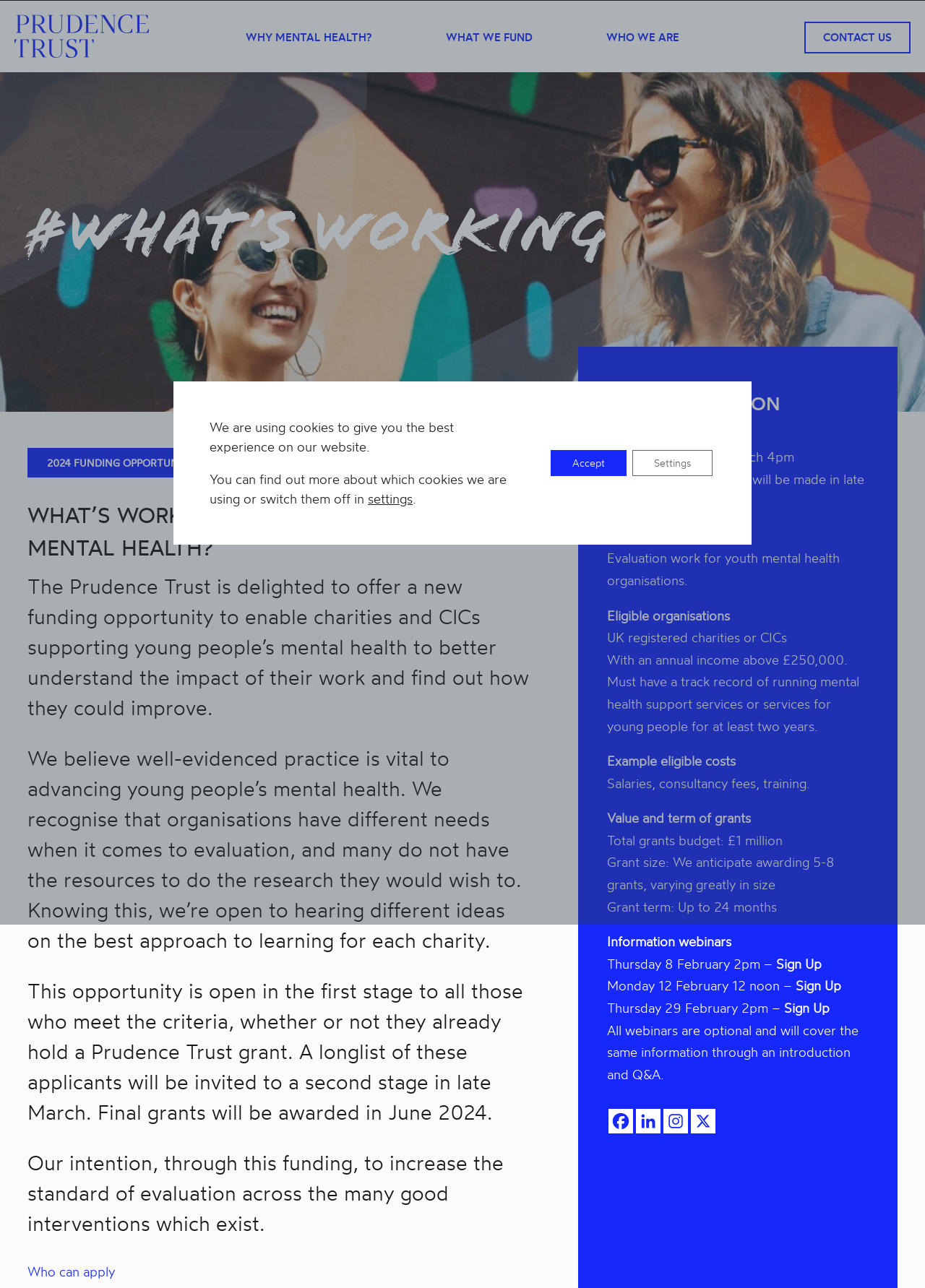How many grants are anticipated to be awarded?
Please provide a single word or phrase in response based on the screenshot.

5-8 grants